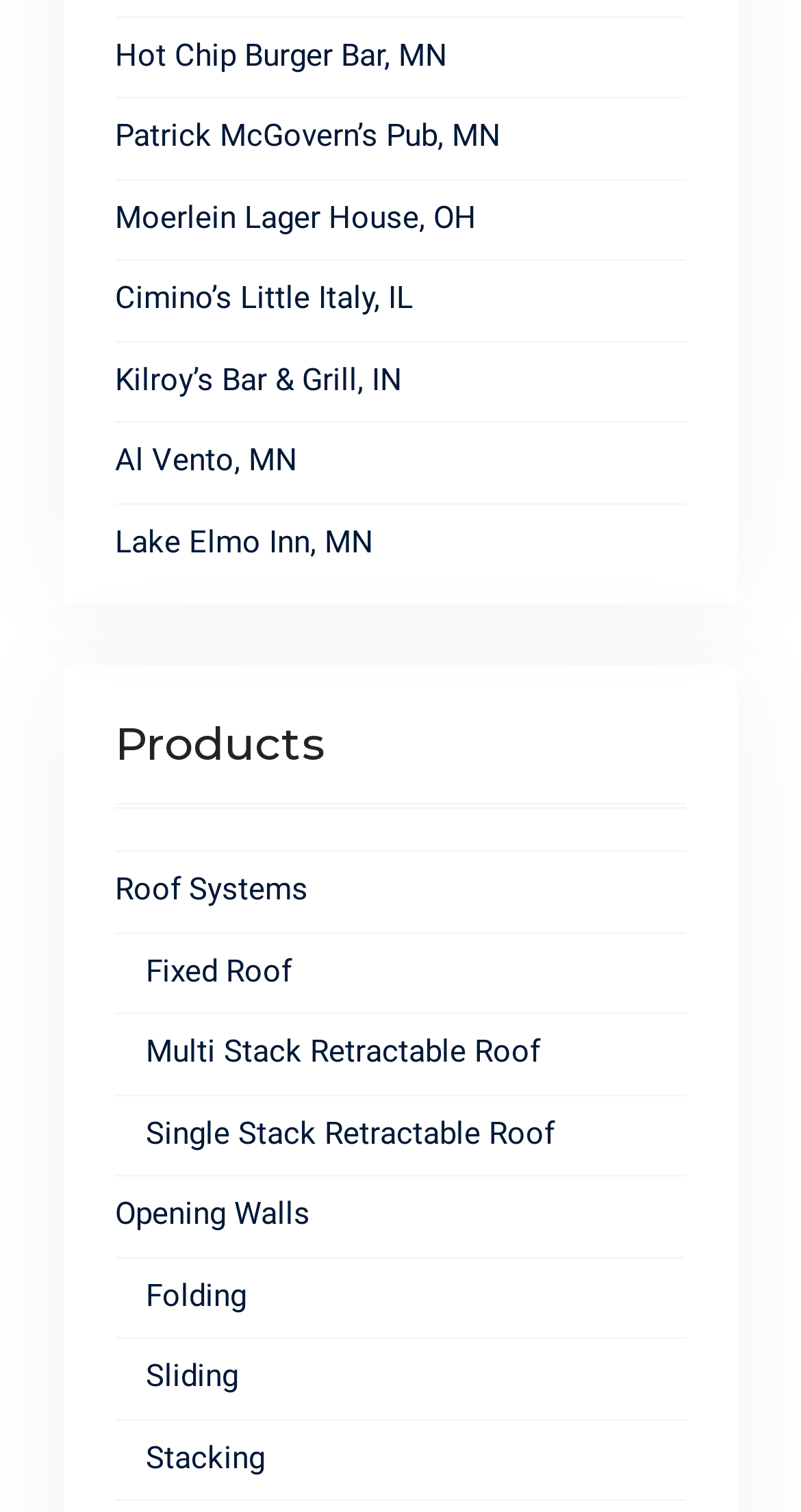Use a single word or phrase to answer the question:
How many types of retractable roofs are there?

2